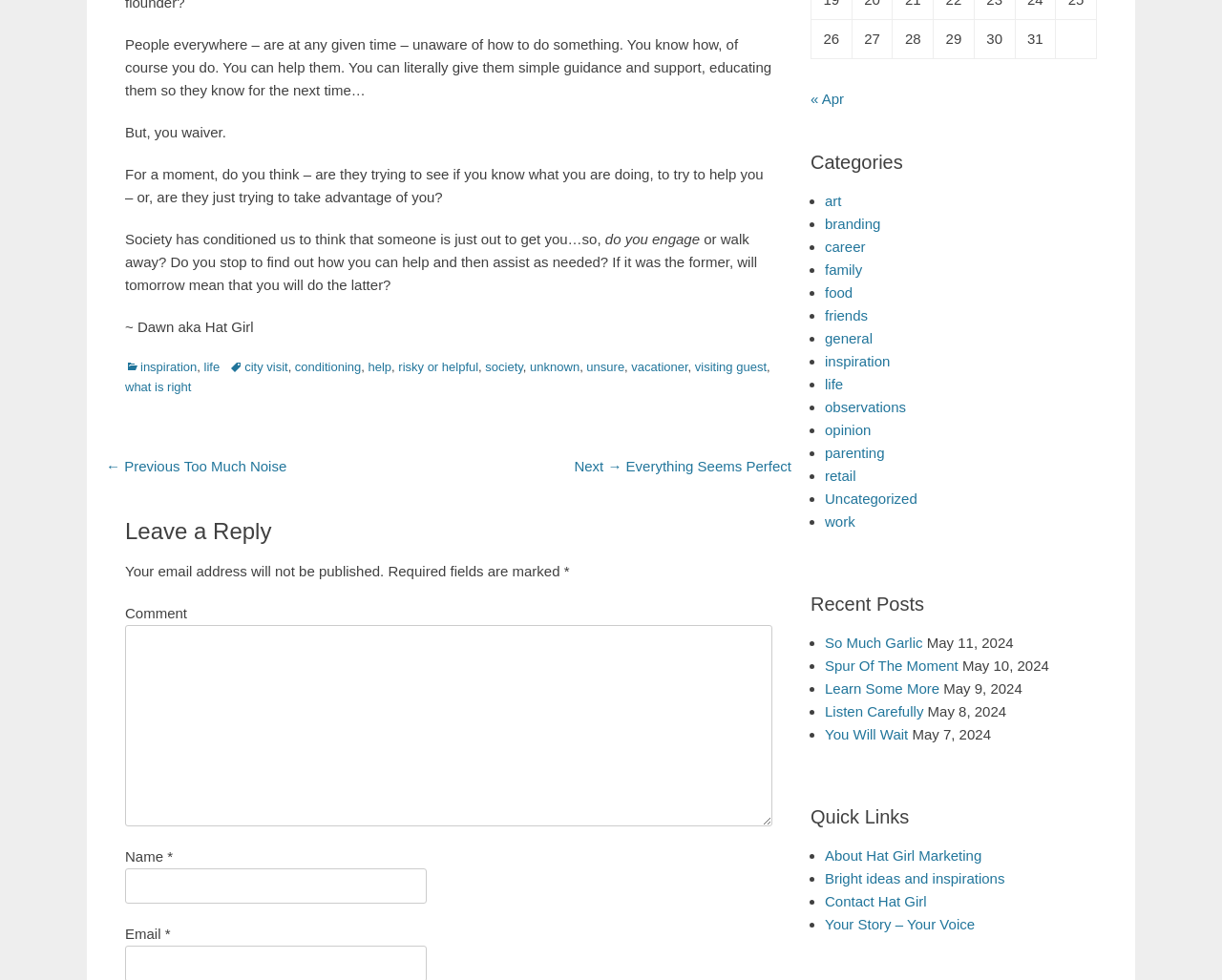Determine the bounding box coordinates for the clickable element to execute this instruction: "Click on the 'Previous post: Too Much Noise' link". Provide the coordinates as four float numbers between 0 and 1, i.e., [left, top, right, bottom].

[0.087, 0.467, 0.235, 0.484]